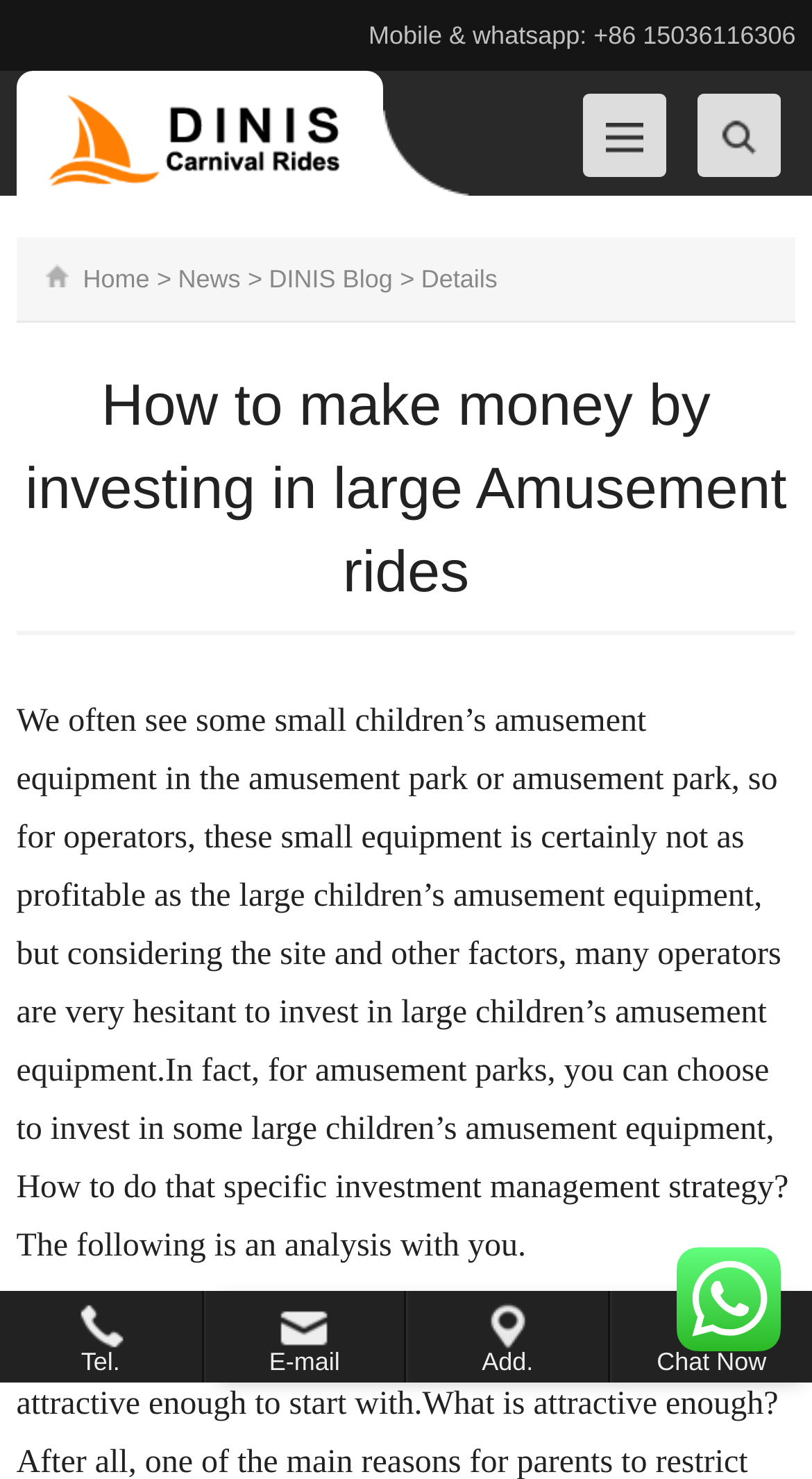Provide a brief response using a word or short phrase to this question:
How many links are in the top navigation bar?

4